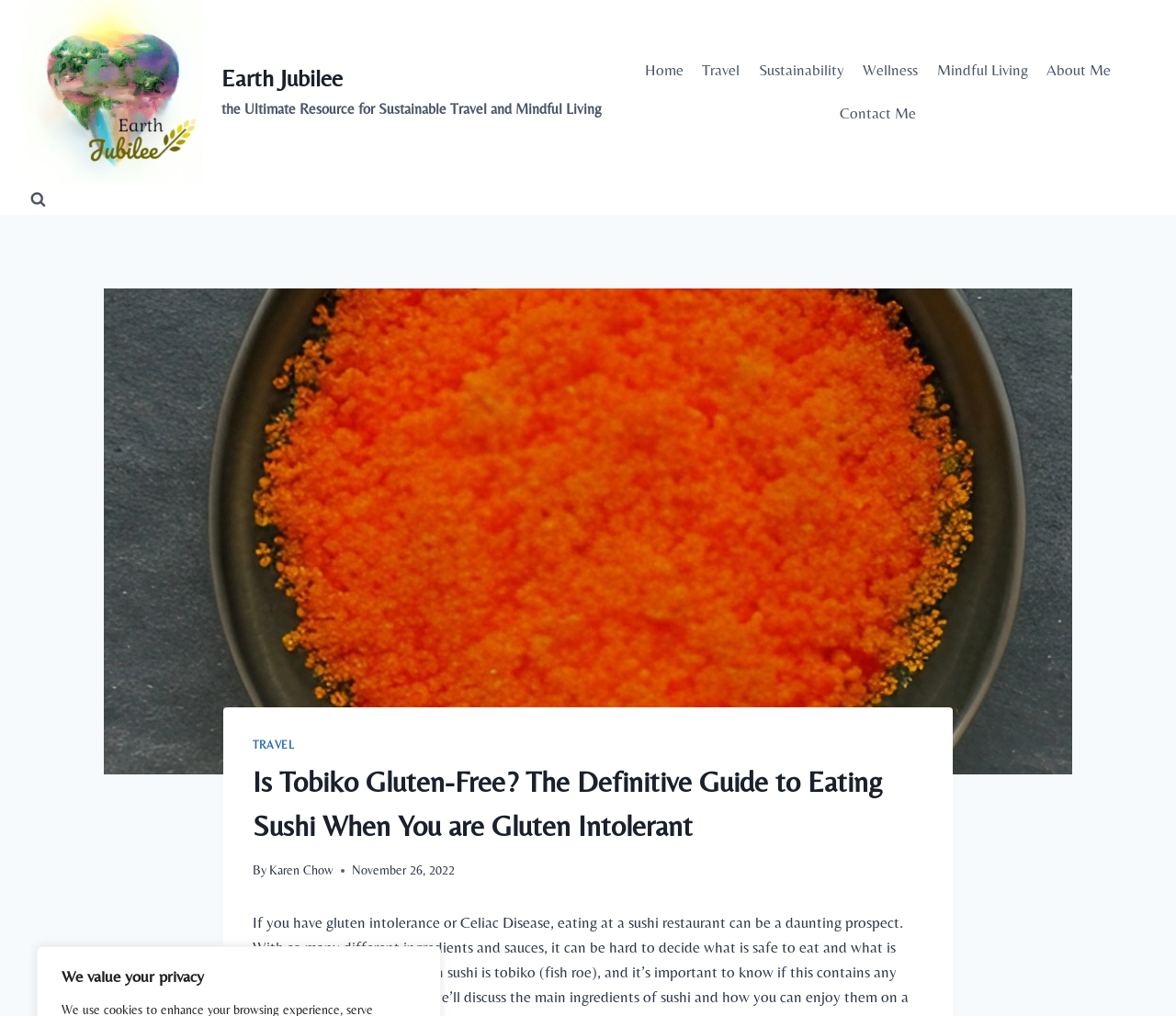Determine the bounding box of the UI element mentioned here: "Karen Chow". The coordinates must be in the format [left, top, right, bottom] with values ranging from 0 to 1.

[0.229, 0.849, 0.284, 0.863]